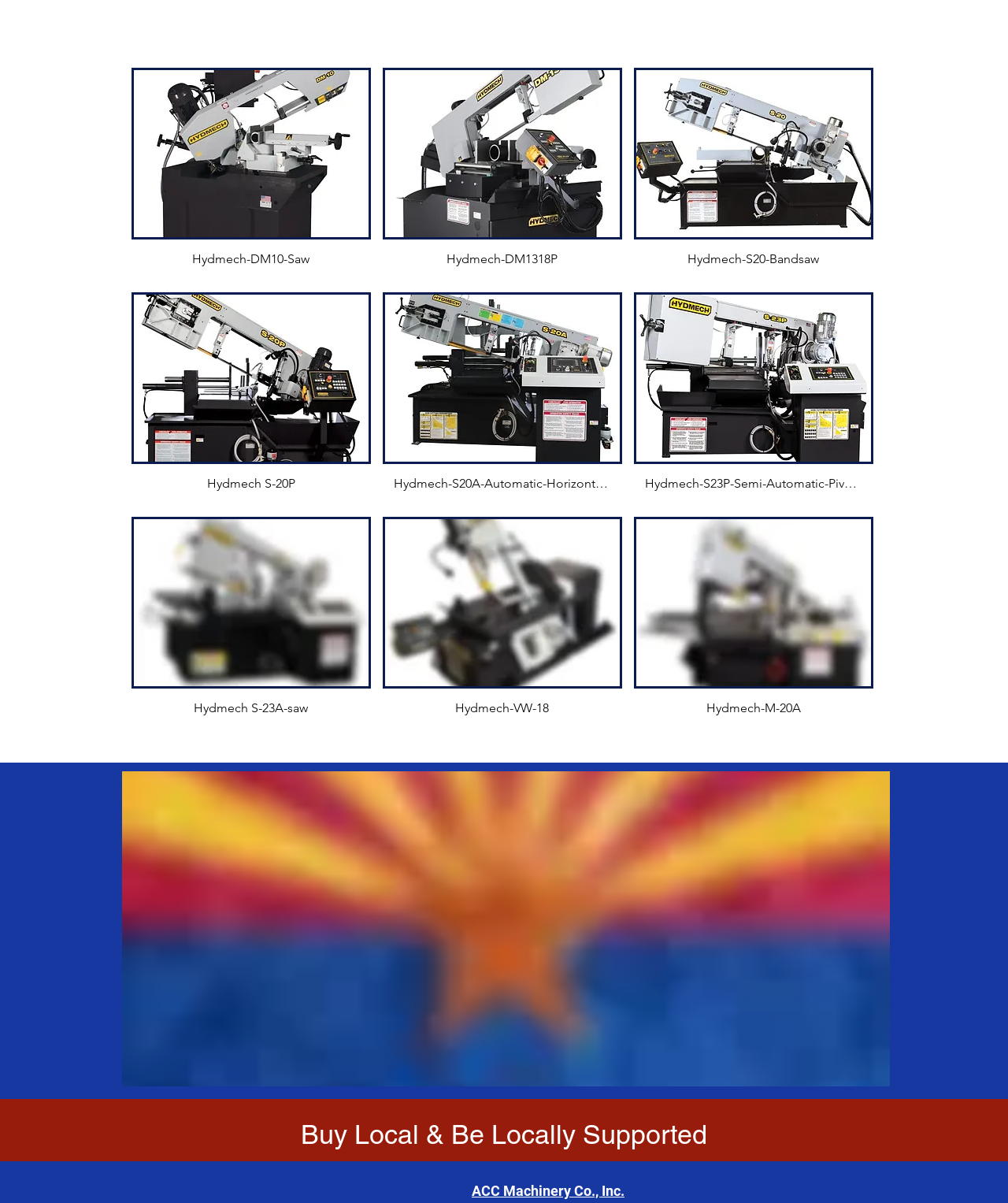Find the bounding box coordinates of the clickable region needed to perform the following instruction: "Learn about Hydmech-VW-18 saw". The coordinates should be provided as four float numbers between 0 and 1, i.e., [left, top, right, bottom].

[0.38, 0.43, 0.617, 0.607]